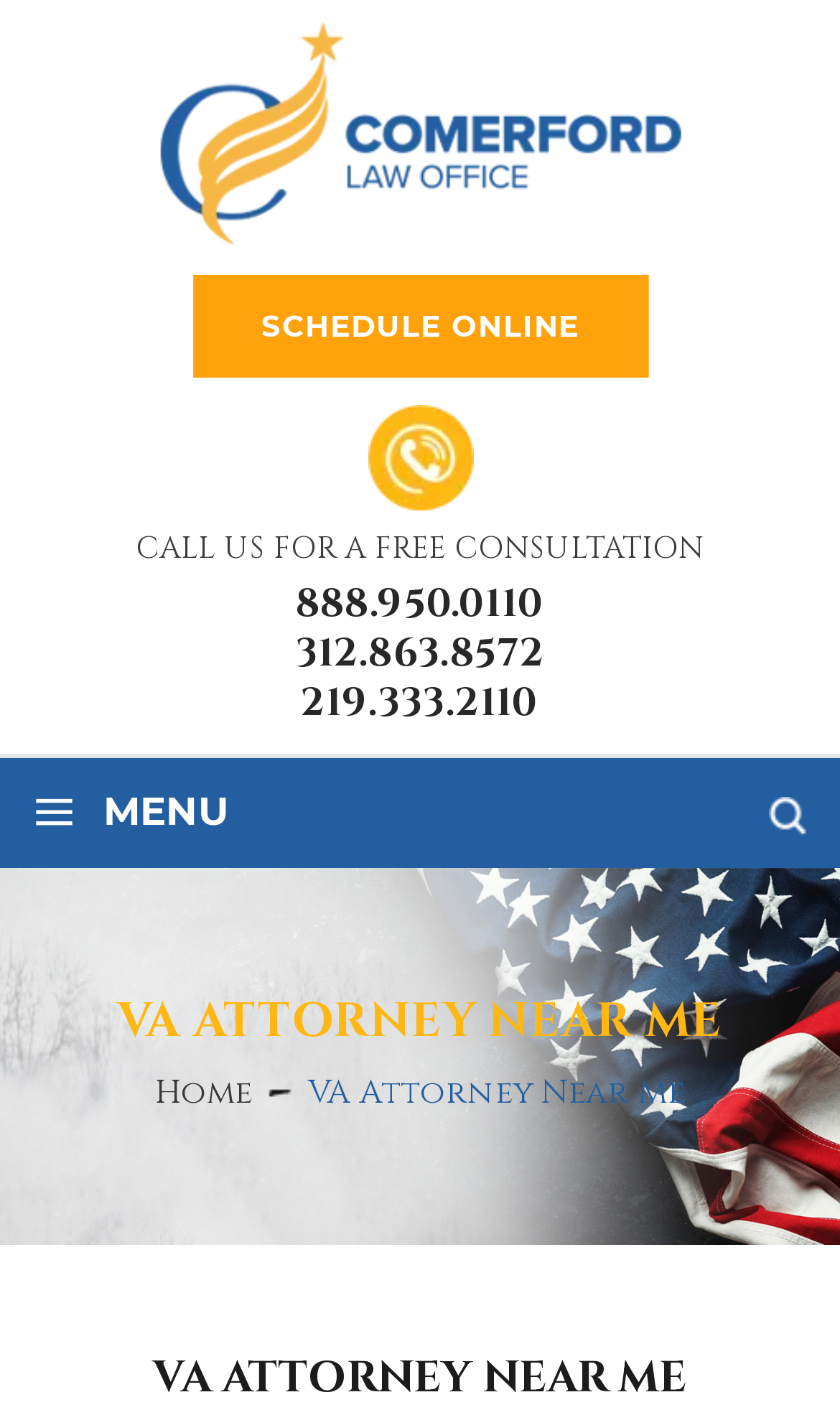Please identify the bounding box coordinates of the clickable region that I should interact with to perform the following instruction: "Click the link to go to the home page". The coordinates should be expressed as four float numbers between 0 and 1, i.e., [left, top, right, bottom].

[0.185, 0.759, 0.3, 0.791]